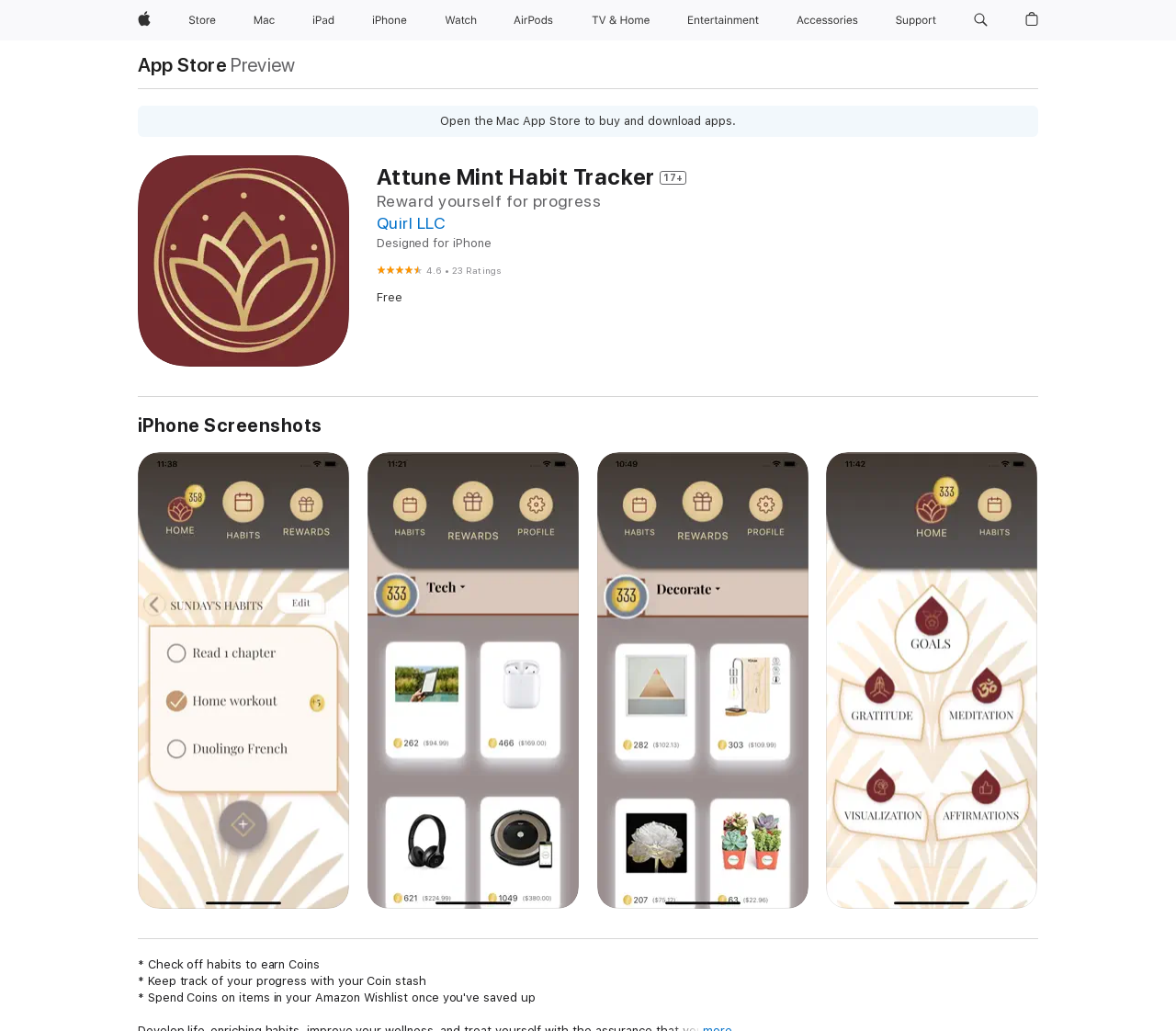Give a one-word or one-phrase response to the question:
What is the price of Attune Mint Habit Tracker?

Free